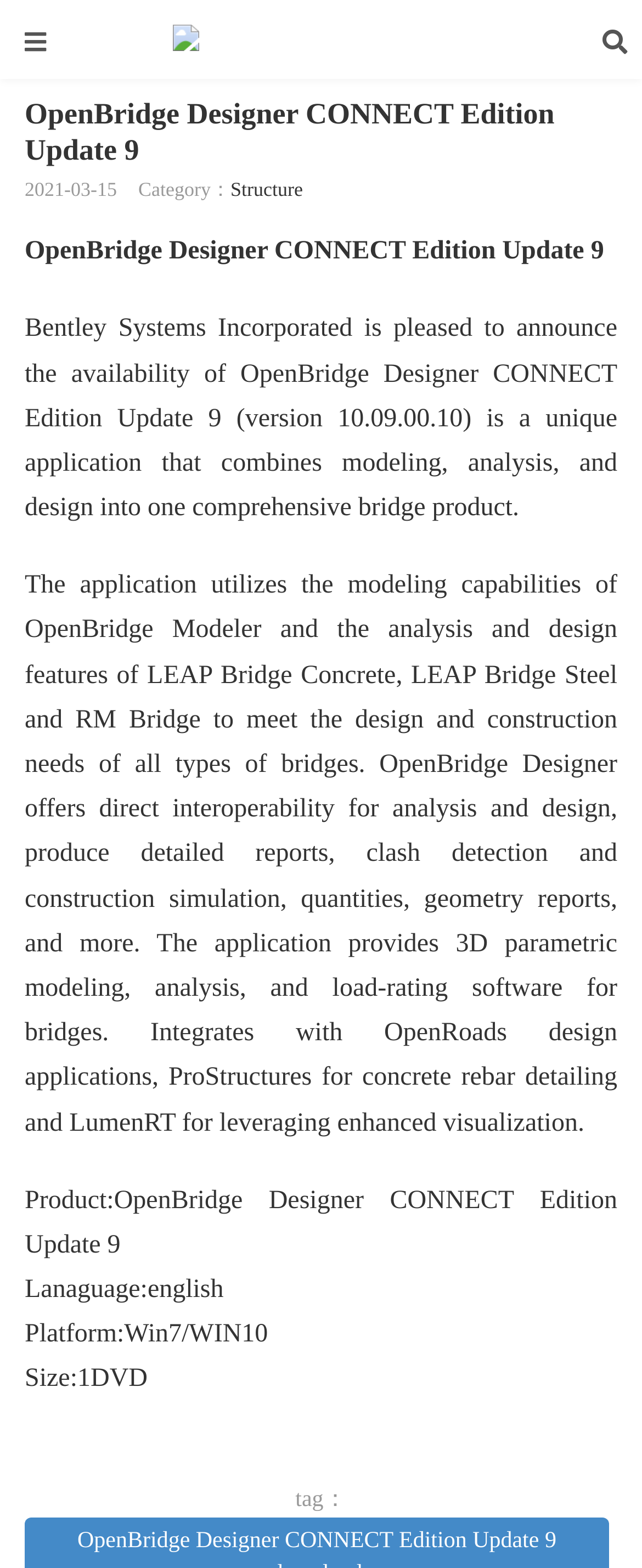Generate a comprehensive description of the webpage content.

The webpage appears to be a software download page, specifically for OpenBridge Designer CONNECT Edition Update 9. At the top, there is a link to "Crack software Archive" with an accompanying image, positioned near the top-left corner of the page. 

To the right of this link, there is a small icon represented by the Unicode character "\uf002". 

Below these elements, there is a header section that spans almost the entire width of the page. Within this section, there is a heading that reads "OpenBridge Designer CONNECT Edition Update 9", which is a link. Below this heading, there is a date "2021-03-15" and a category label "Category：" followed by a link to "Structure". 

The main content of the page is an article section that occupies most of the page's area. It starts with a title "OpenBridge Designer CONNECT Edition Update 9" followed by a brief description of the software, which is a comprehensive bridge product that combines modeling, analysis, and design. 

The description is divided into two paragraphs, with the first one explaining the software's capabilities and the second one detailing its features, such as 3D parametric modeling, analysis, and load-rating software for bridges. 

Below the description, there are several lines of text that provide additional information about the product, including its language, platform, and size. 

Finally, at the bottom of the page, there is a label "tag：" positioned near the bottom-center of the page.